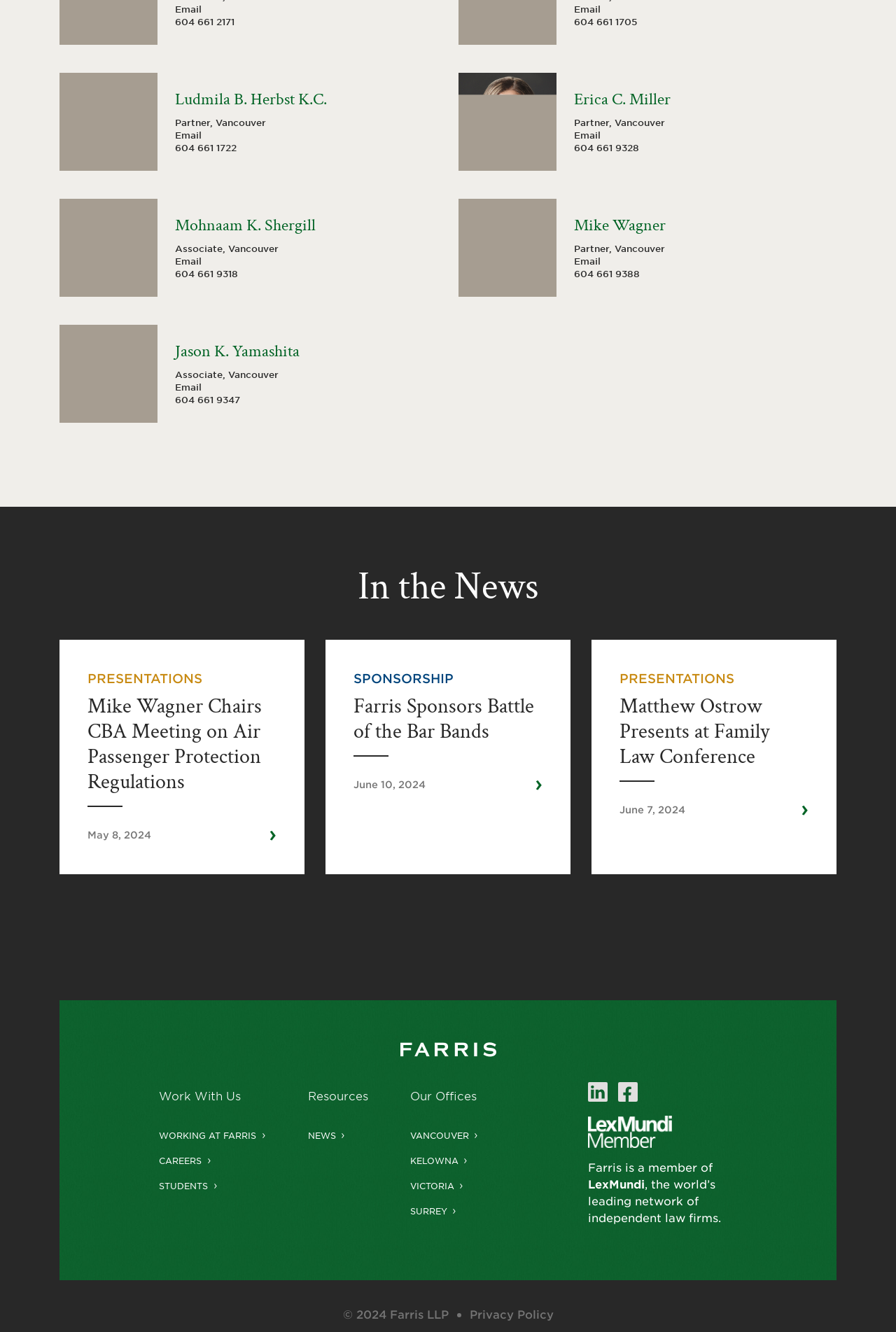Kindly determine the bounding box coordinates of the area that needs to be clicked to fulfill this instruction: "View Ludmila B. Herbst K.C. profile".

[0.195, 0.067, 0.365, 0.097]